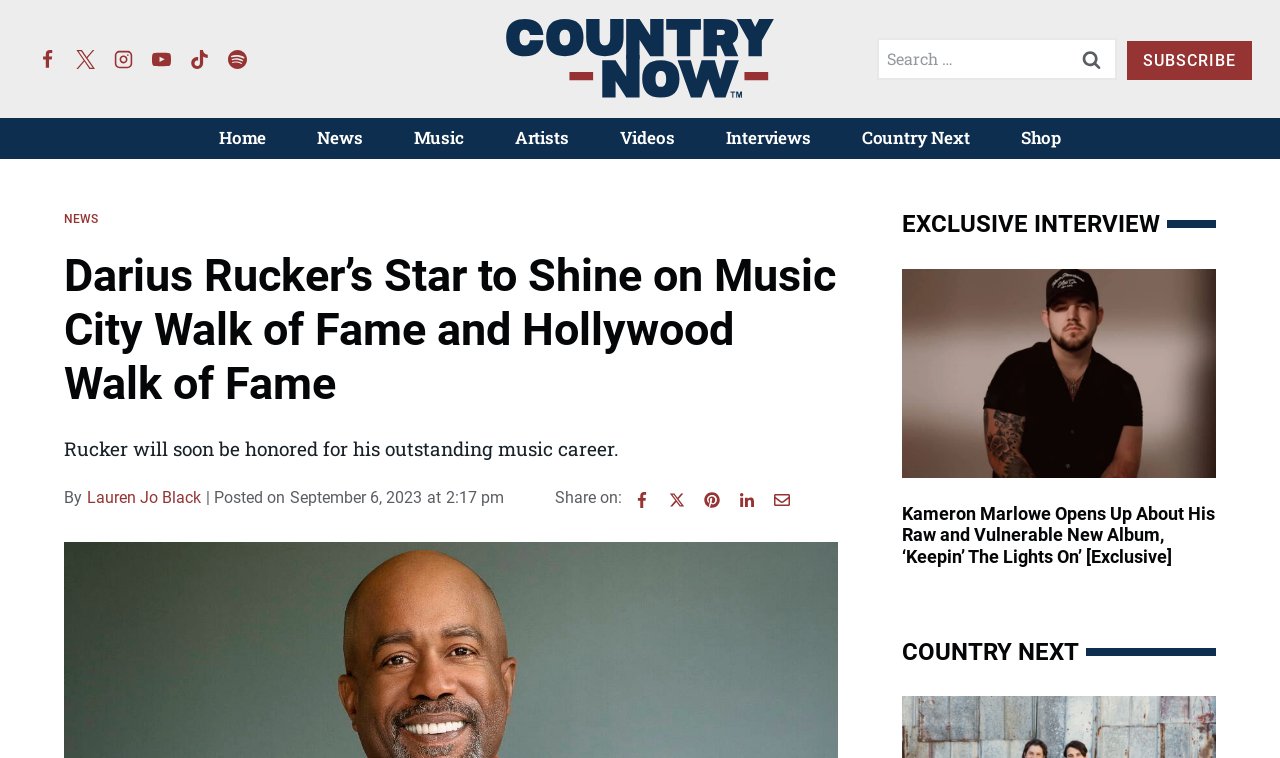Please answer the following question using a single word or phrase: 
What is the name of the author of the article?

Lauren Jo Black